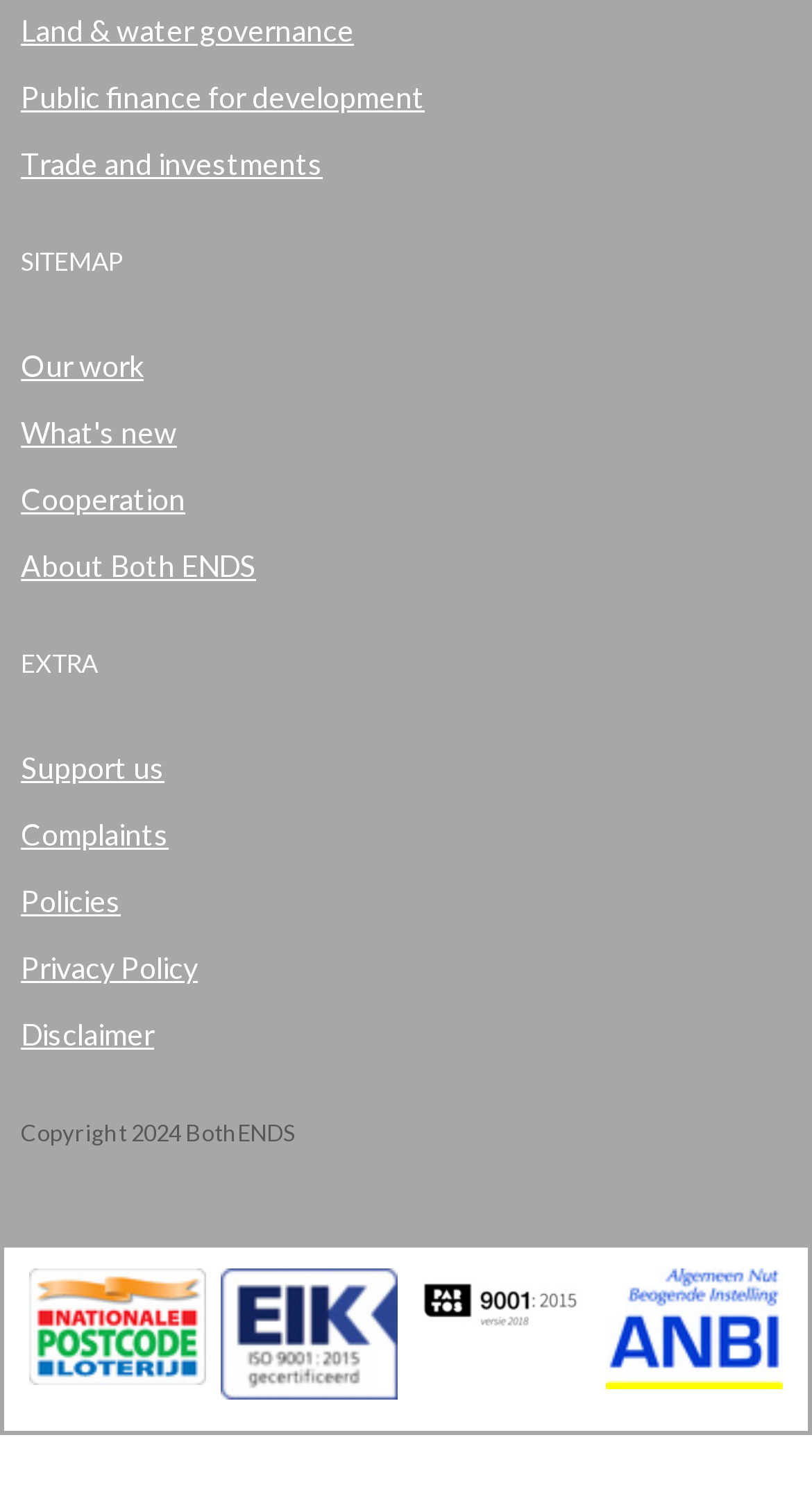Find the bounding box coordinates for the area that must be clicked to perform this action: "Check the Disclaimer".

[0.026, 0.673, 0.19, 0.696]